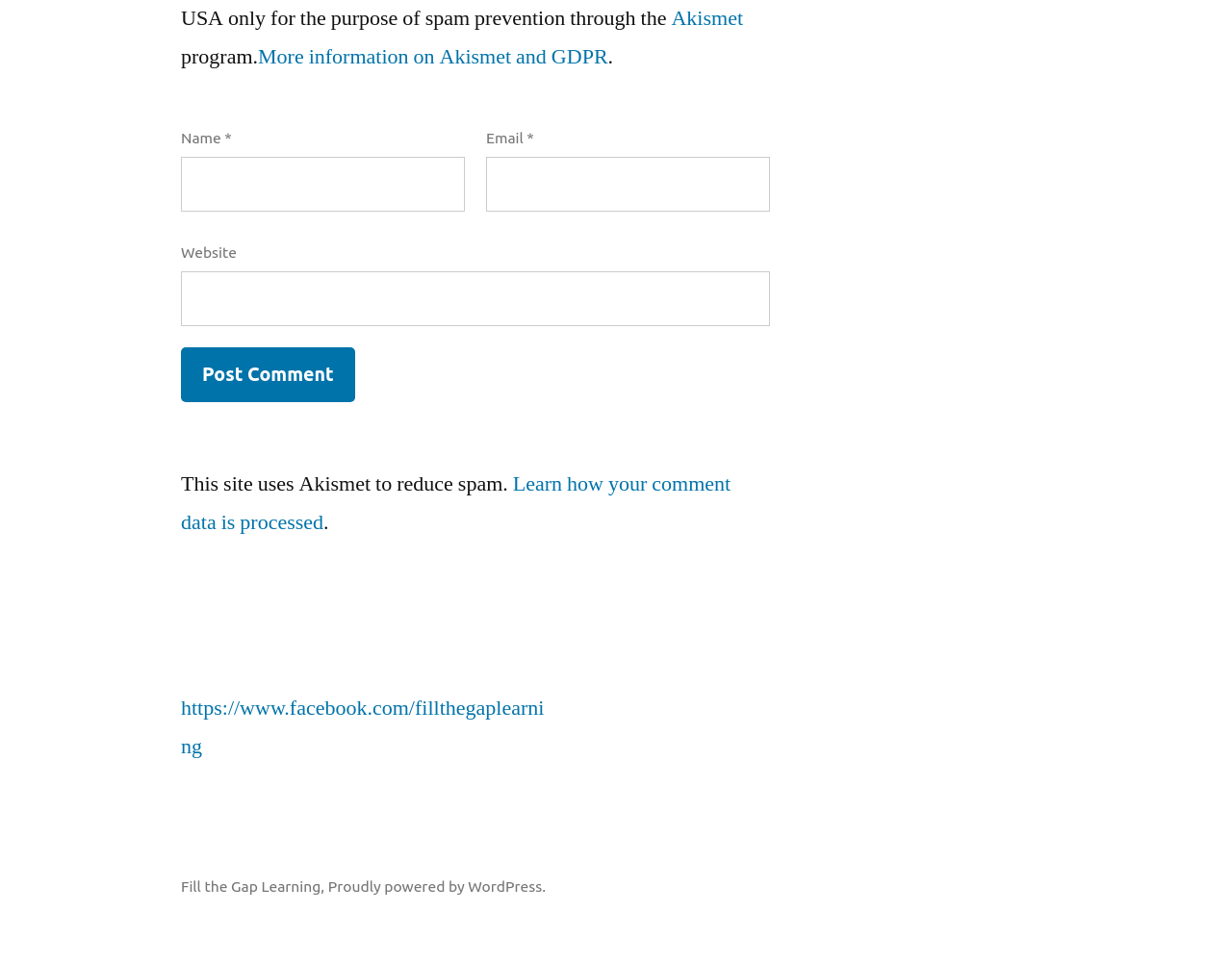Utilize the details in the image to thoroughly answer the following question: What is the website powered by?

The footer of the webpage contains the text 'Proudly powered by WordPress.', which indicates that the website is powered by WordPress.